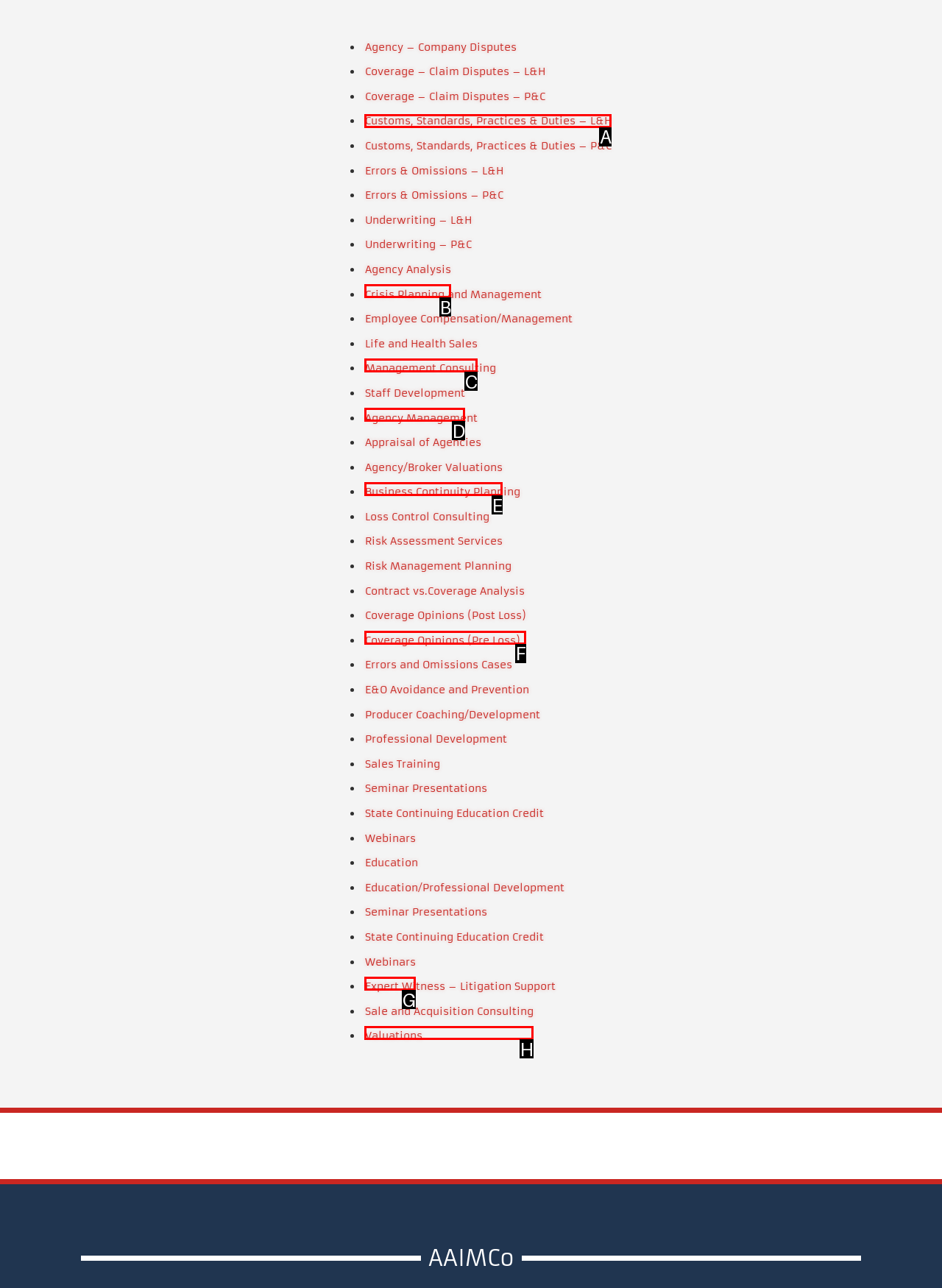Out of the given choices, which letter corresponds to the UI element required to Explore Customs, Standards, Practices & Duties – L&H? Answer with the letter.

A